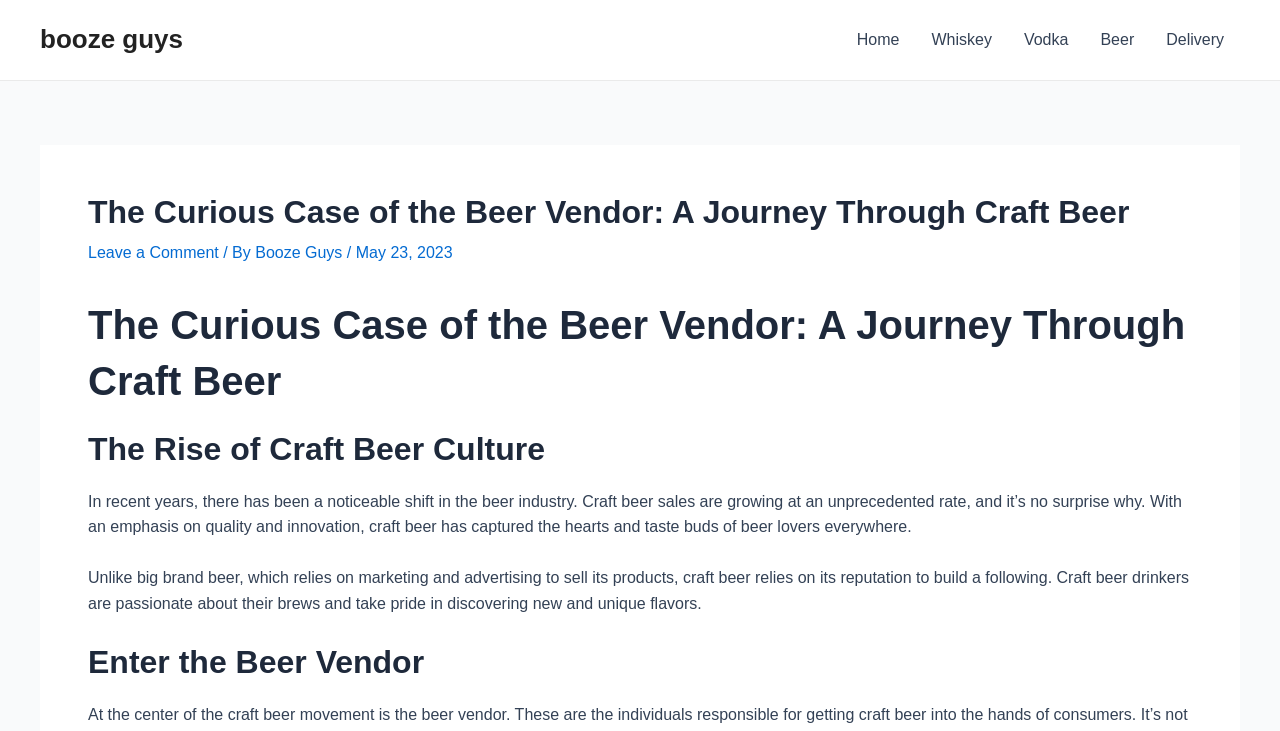How many navigation links are there?
Please use the visual content to give a single word or phrase answer.

5